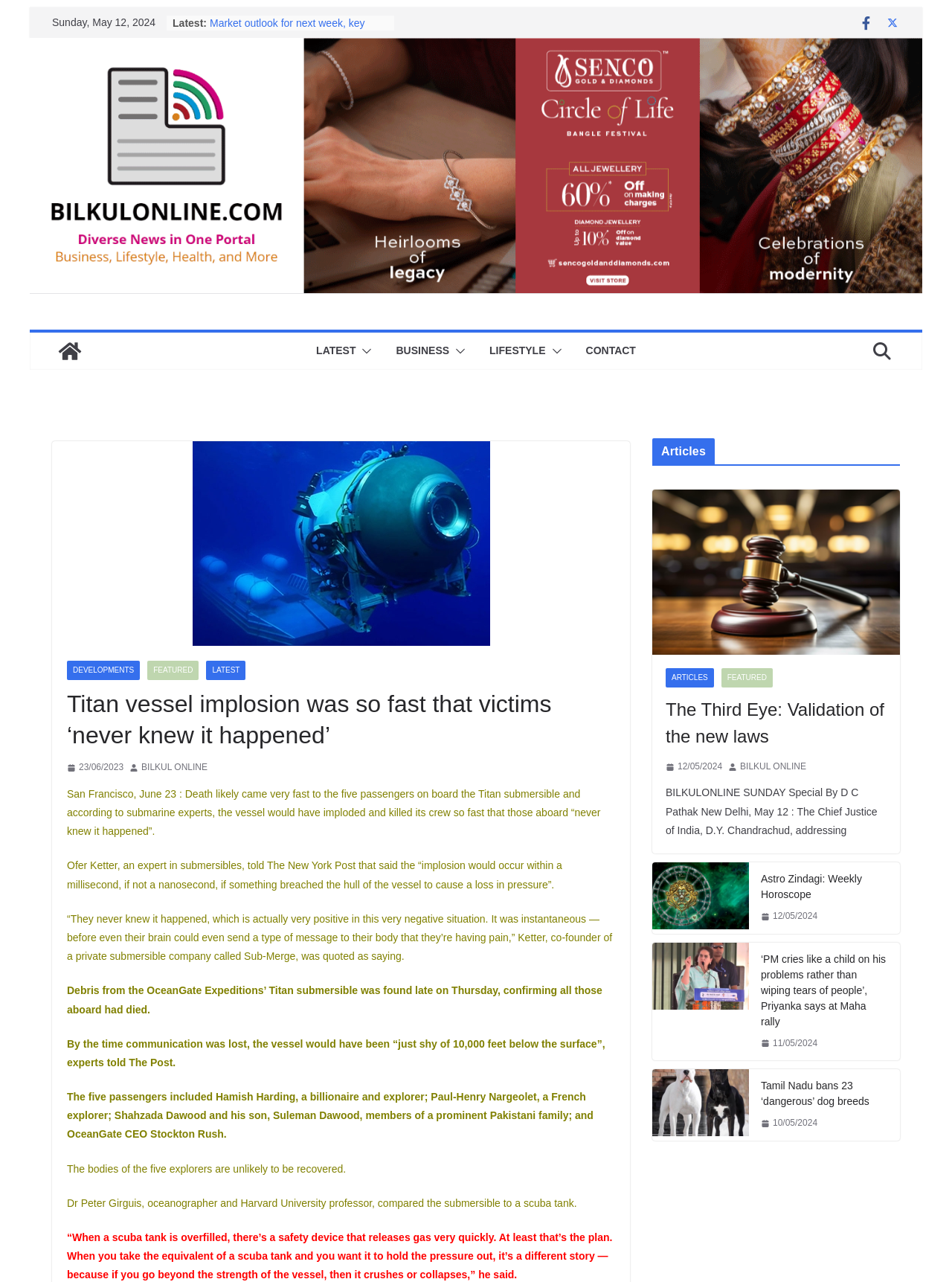Provide the bounding box coordinates for the UI element that is described by this text: "Developments". The coordinates should be in the form of four float numbers between 0 and 1: [left, top, right, bottom].

[0.07, 0.515, 0.147, 0.53]